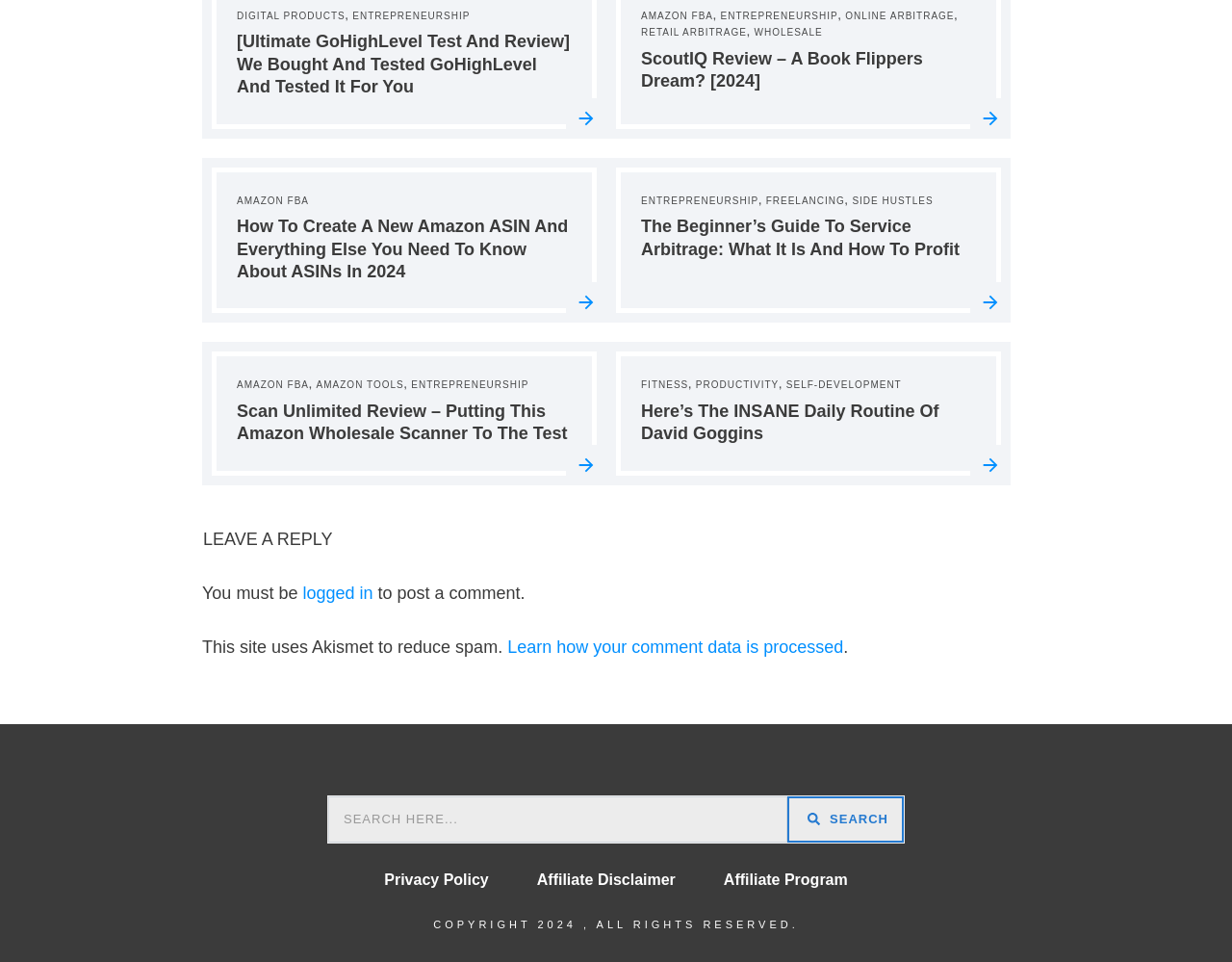Please identify the bounding box coordinates of the element that needs to be clicked to perform the following instruction: "Leave a reply".

[0.165, 0.55, 0.27, 0.57]